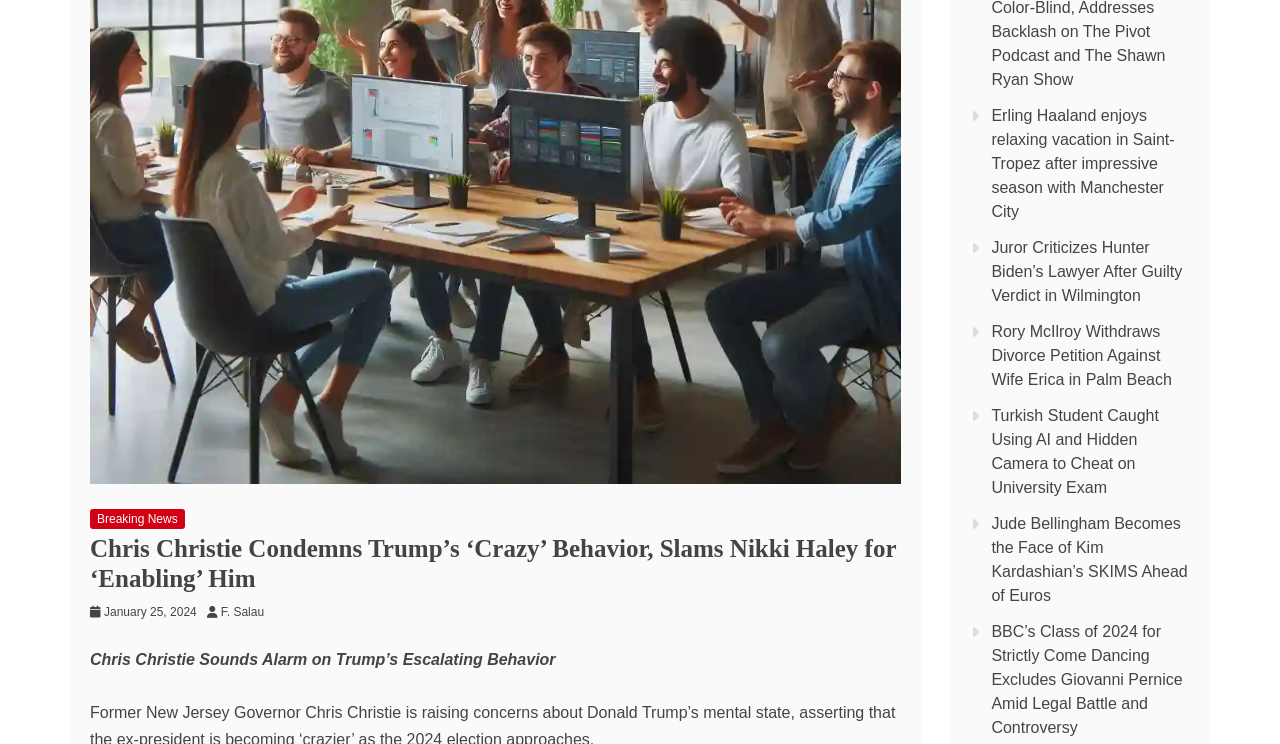Bounding box coordinates should be in the format (top-left x, top-left y, bottom-right x, bottom-right y) and all values should be floating point numbers between 0 and 1. Determine the bounding box coordinate for the UI element described as: Breaking News

[0.07, 0.684, 0.144, 0.711]